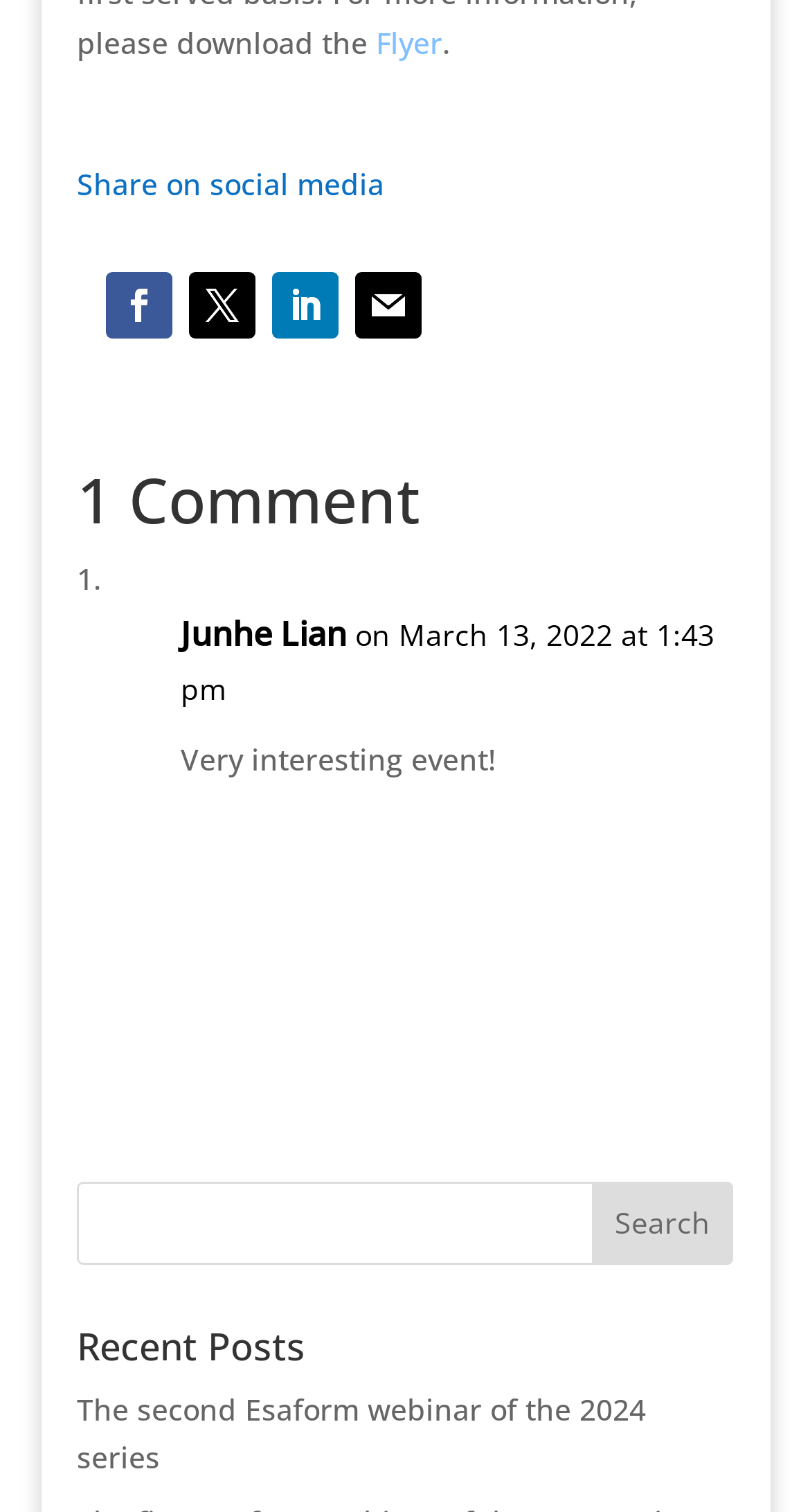How many social media links are available?
Could you please answer the question thoroughly and with as much detail as possible?

I counted the number of social media links available on the webpage, which are represented by icons, and found that there are four links.